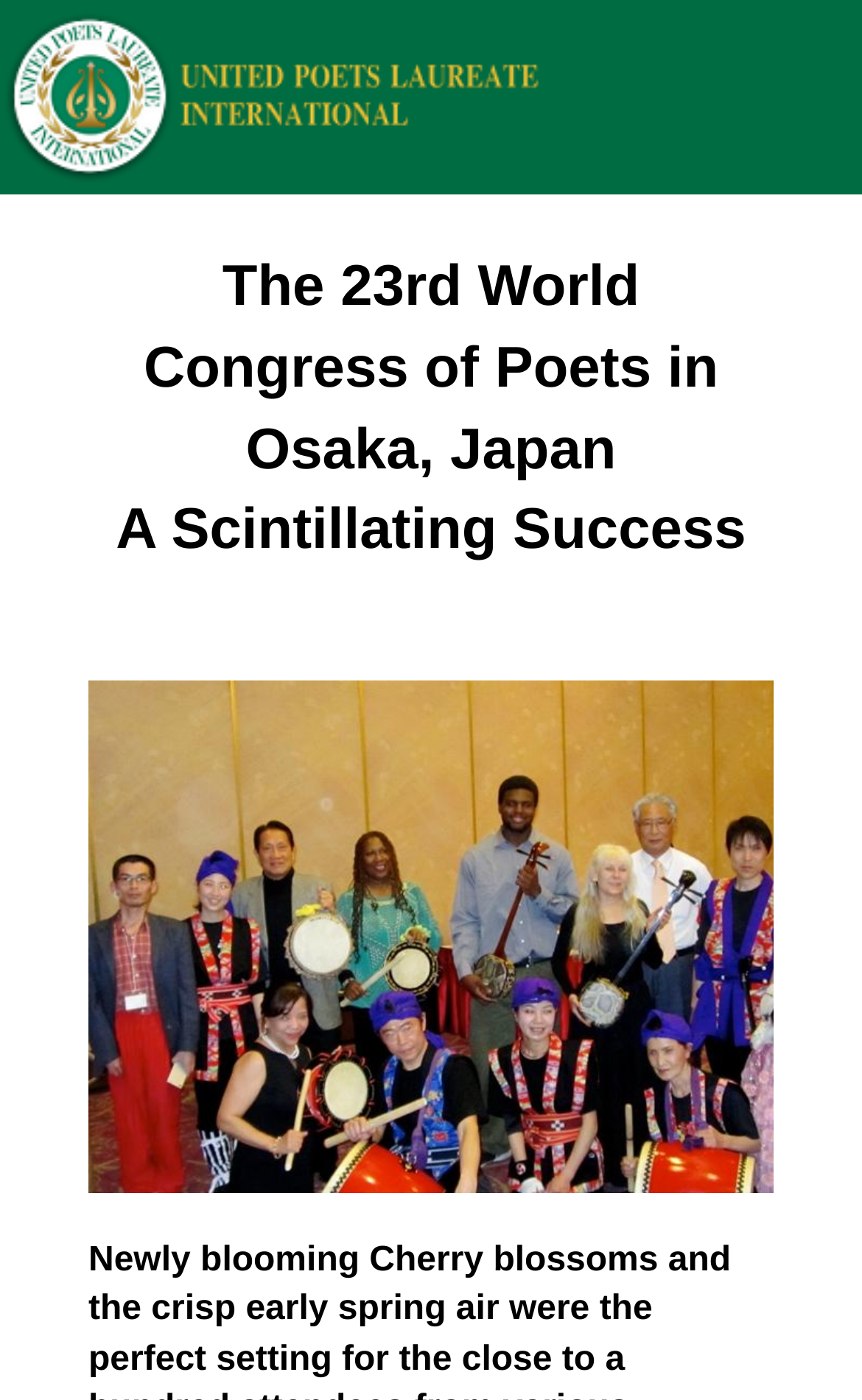Locate and extract the text of the main heading on the webpage.

The 23rd World Congress of Poets in Osaka, Japan
A Scintillating Success